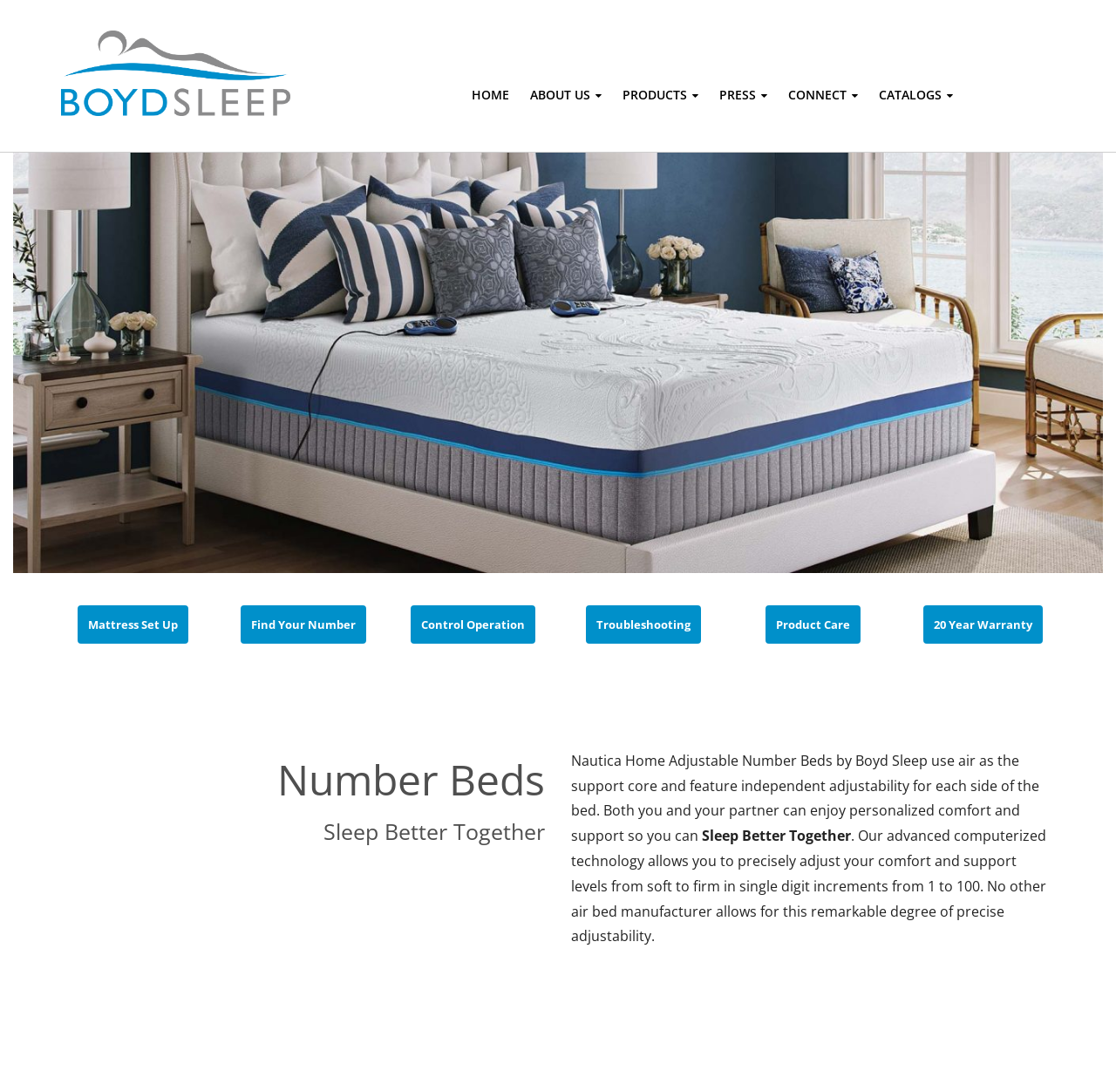Provide the bounding box coordinates of the section that needs to be clicked to accomplish the following instruction: "learn about us."

[0.475, 0.081, 0.539, 0.093]